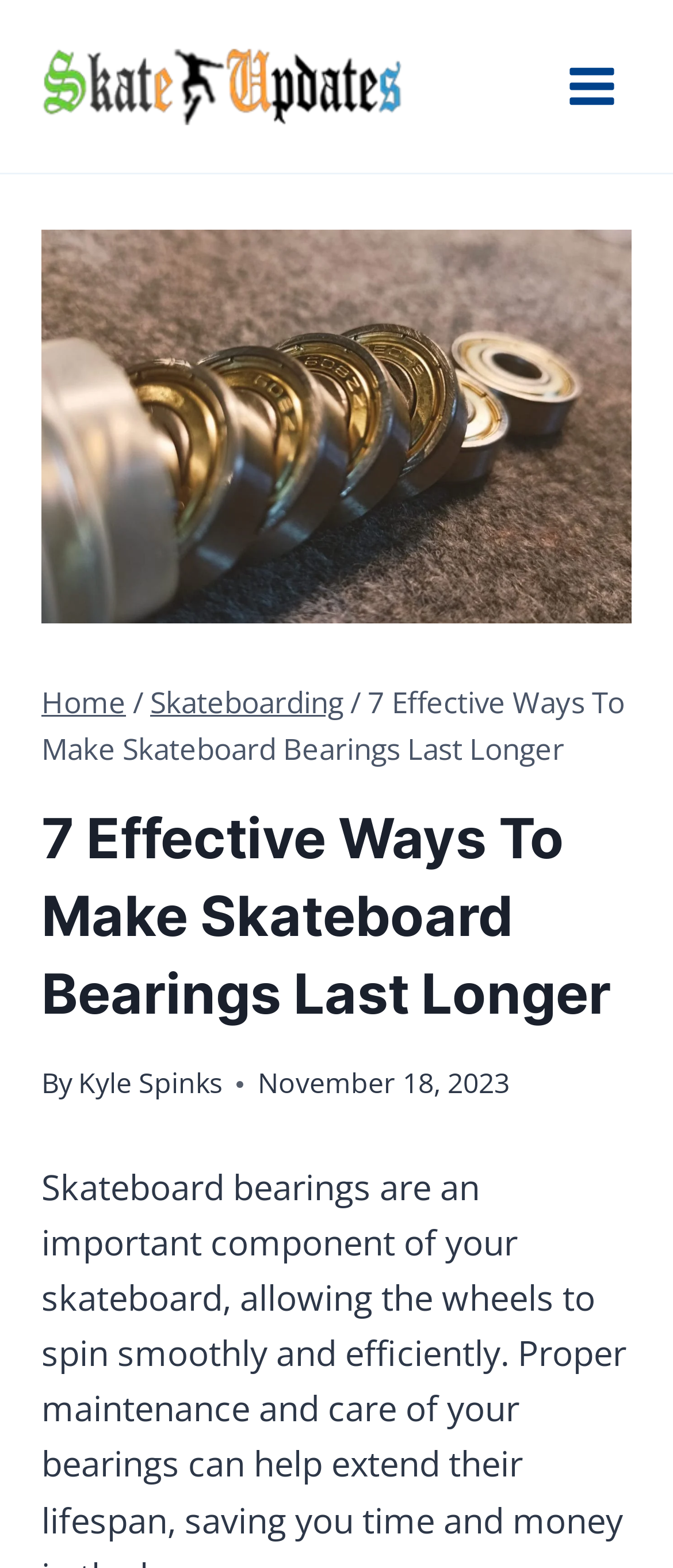Identify and extract the main heading from the webpage.

7 Effective Ways To Make Skateboard Bearings Last Longer